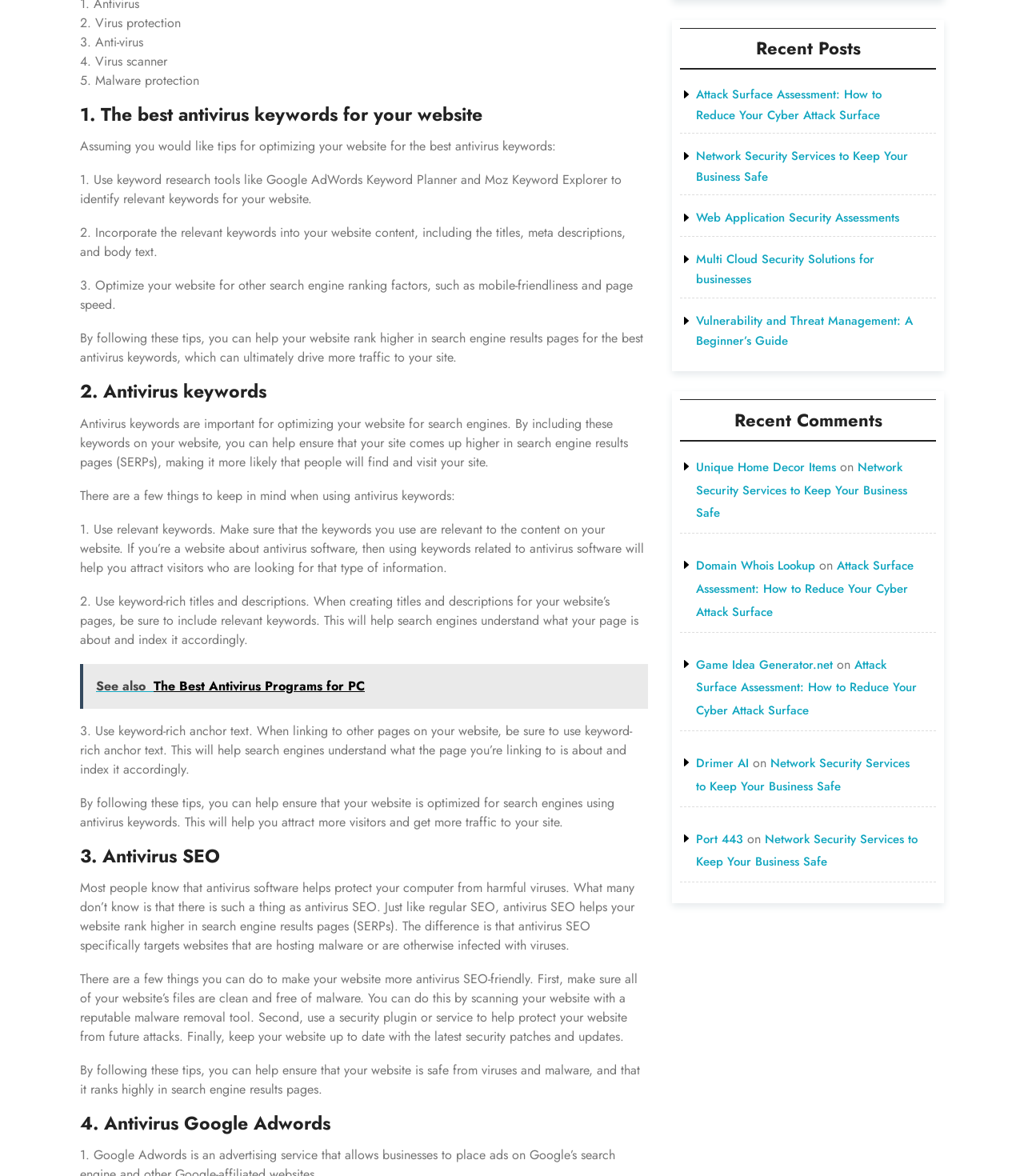Locate and provide the bounding box coordinates for the HTML element that matches this description: "Domain Whois Lookup".

[0.68, 0.474, 0.796, 0.489]